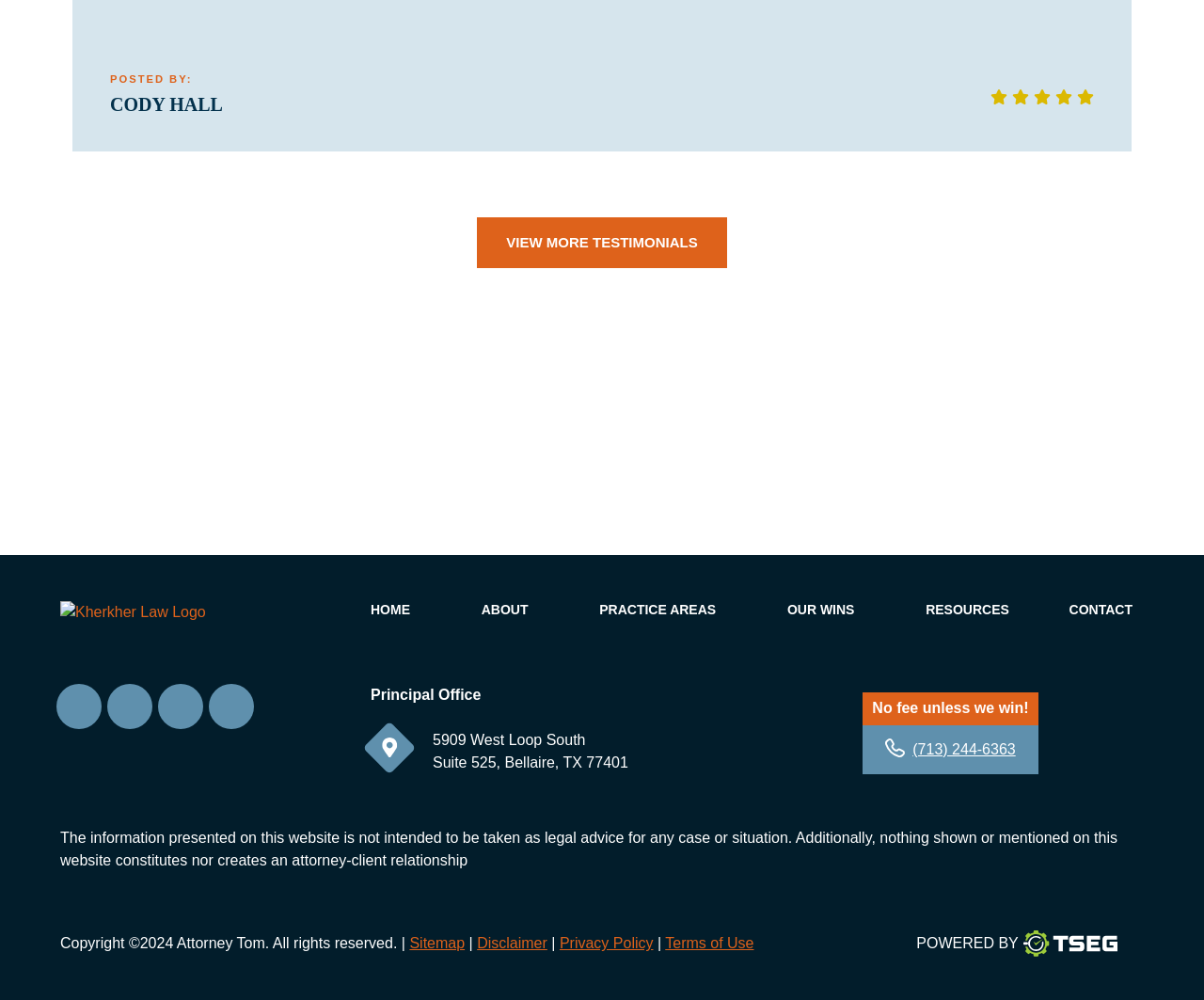Please identify the bounding box coordinates of the clickable area that will allow you to execute the instruction: "Click on 'NEXT ARTICLE'".

None